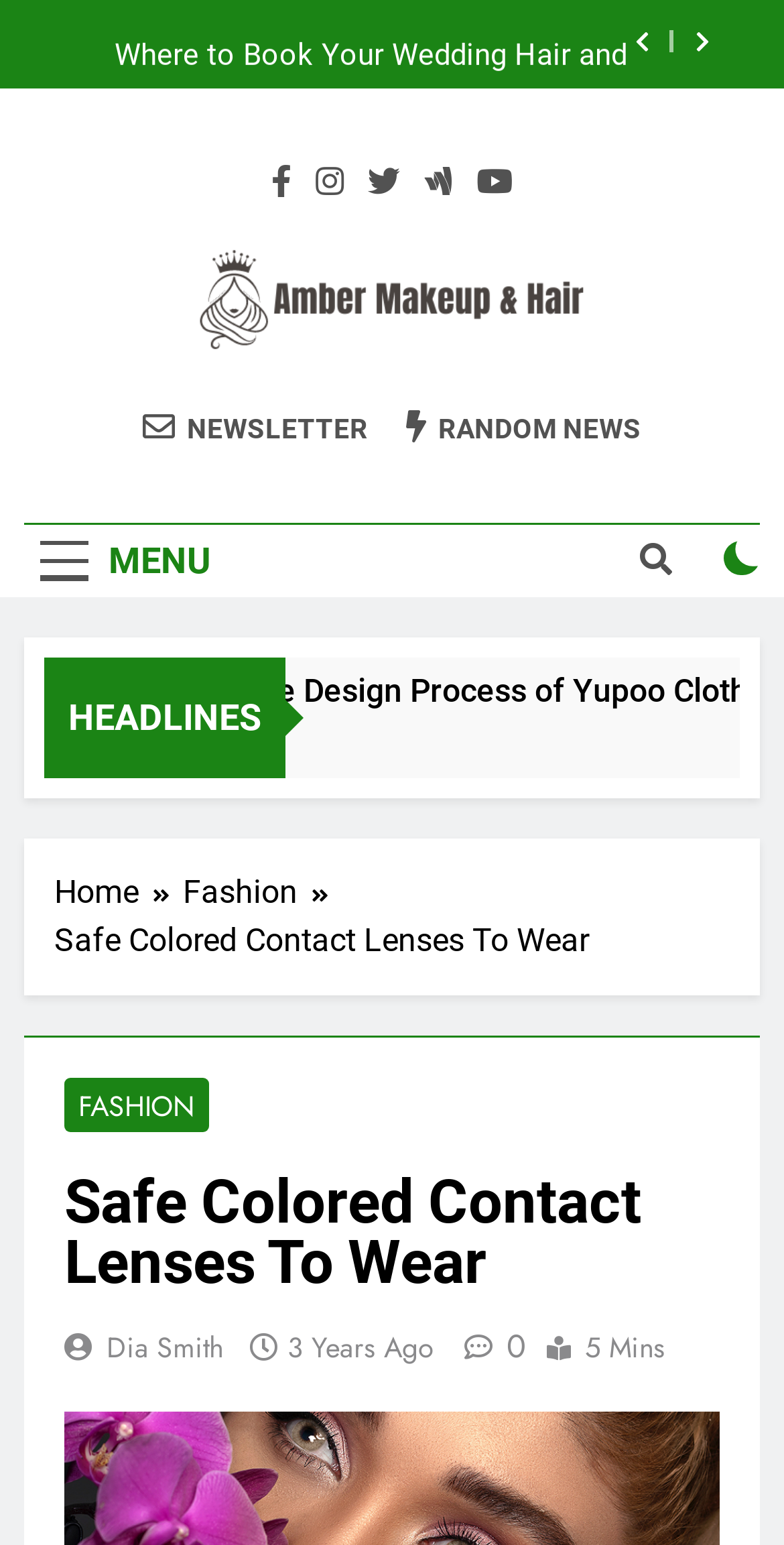Consider the image and give a detailed and elaborate answer to the question: 
How long does it take to read the current article?

I found the reading time by looking at the static text '5 Mins' which is located at the bottom of the article, indicating the estimated time it takes to read the article.